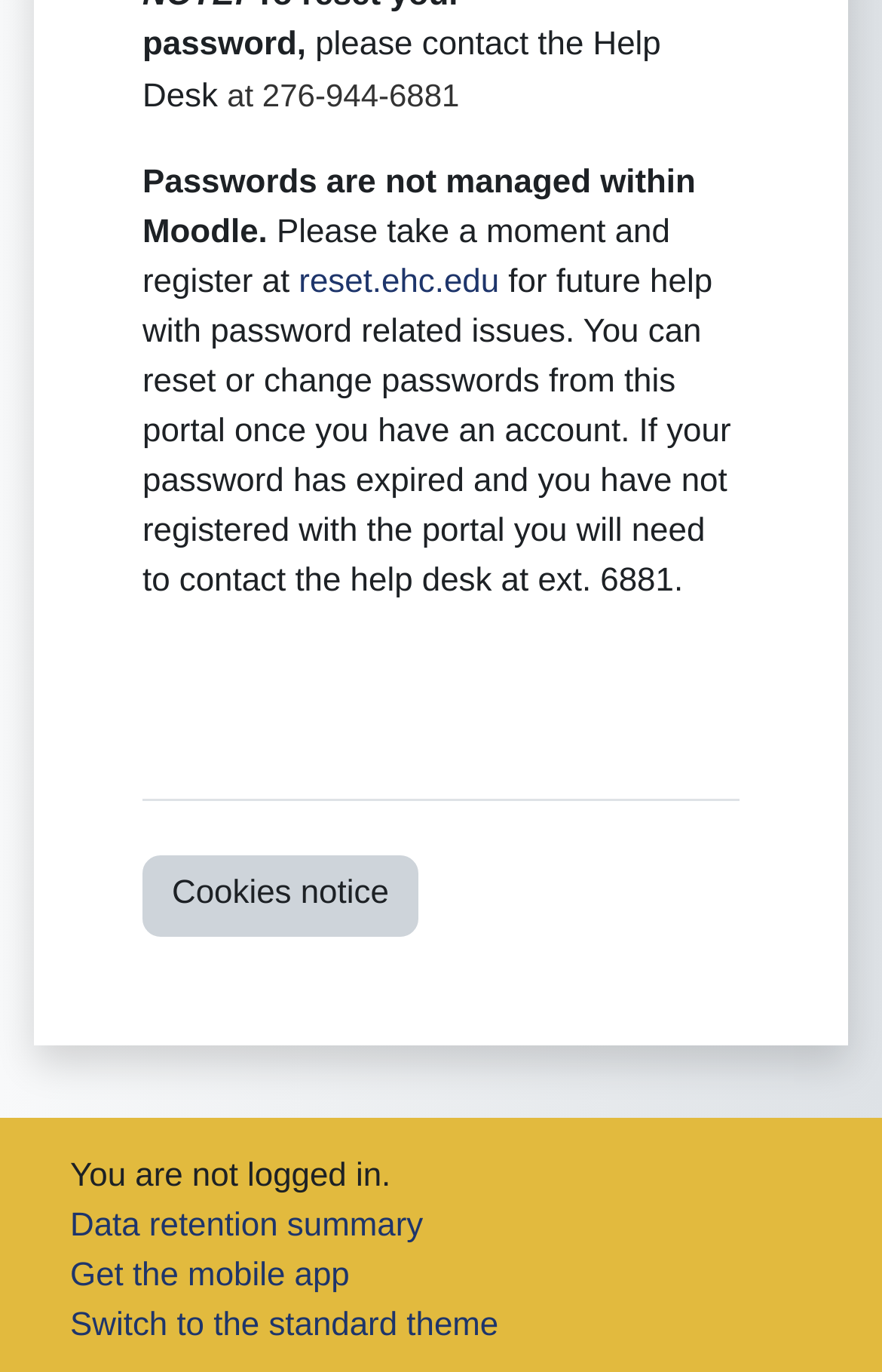Please provide the bounding box coordinates for the UI element as described: "Get the mobile app". The coordinates must be four floats between 0 and 1, represented as [left, top, right, bottom].

[0.079, 0.916, 0.396, 0.943]